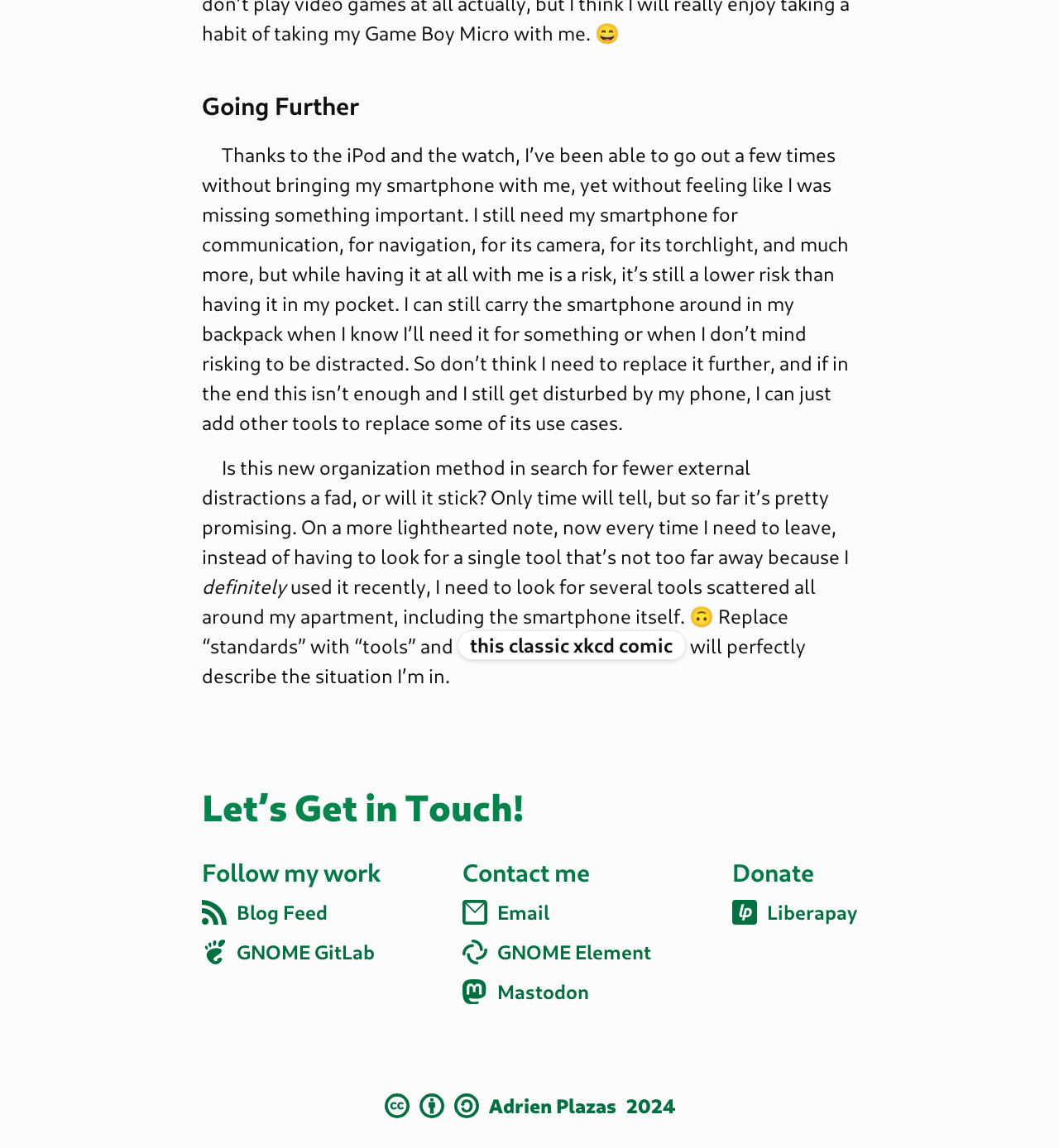What is the year of site copyright?
Using the details from the image, give an elaborate explanation to answer the question.

The year of site copyright can be found at the bottom of the webpage, in the site copyright section, where it is written as '2024'.